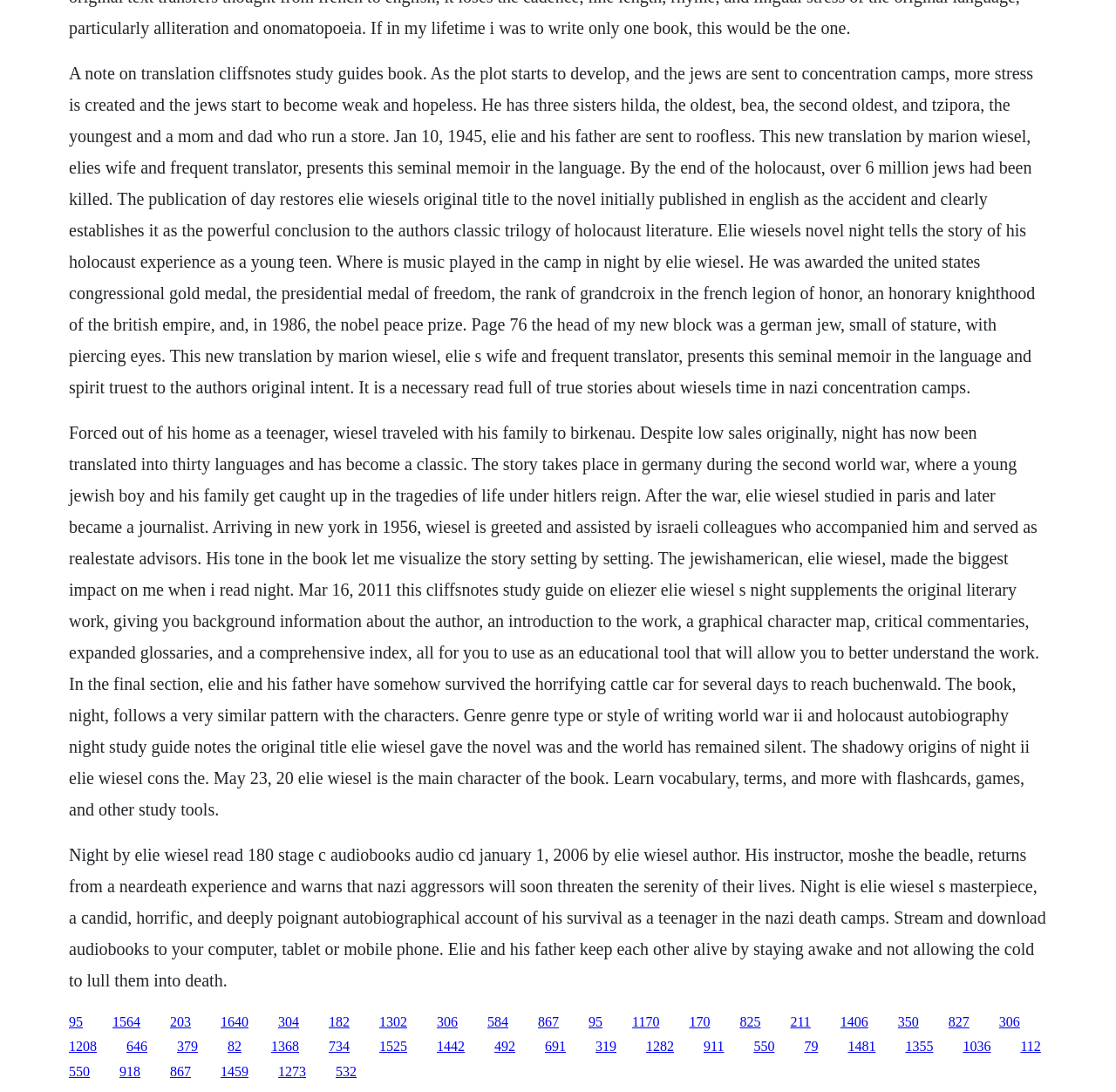Please find the bounding box coordinates for the clickable element needed to perform this instruction: "Discover the story of Elie Wiesel's family during the Holocaust".

[0.062, 0.387, 0.931, 0.75]